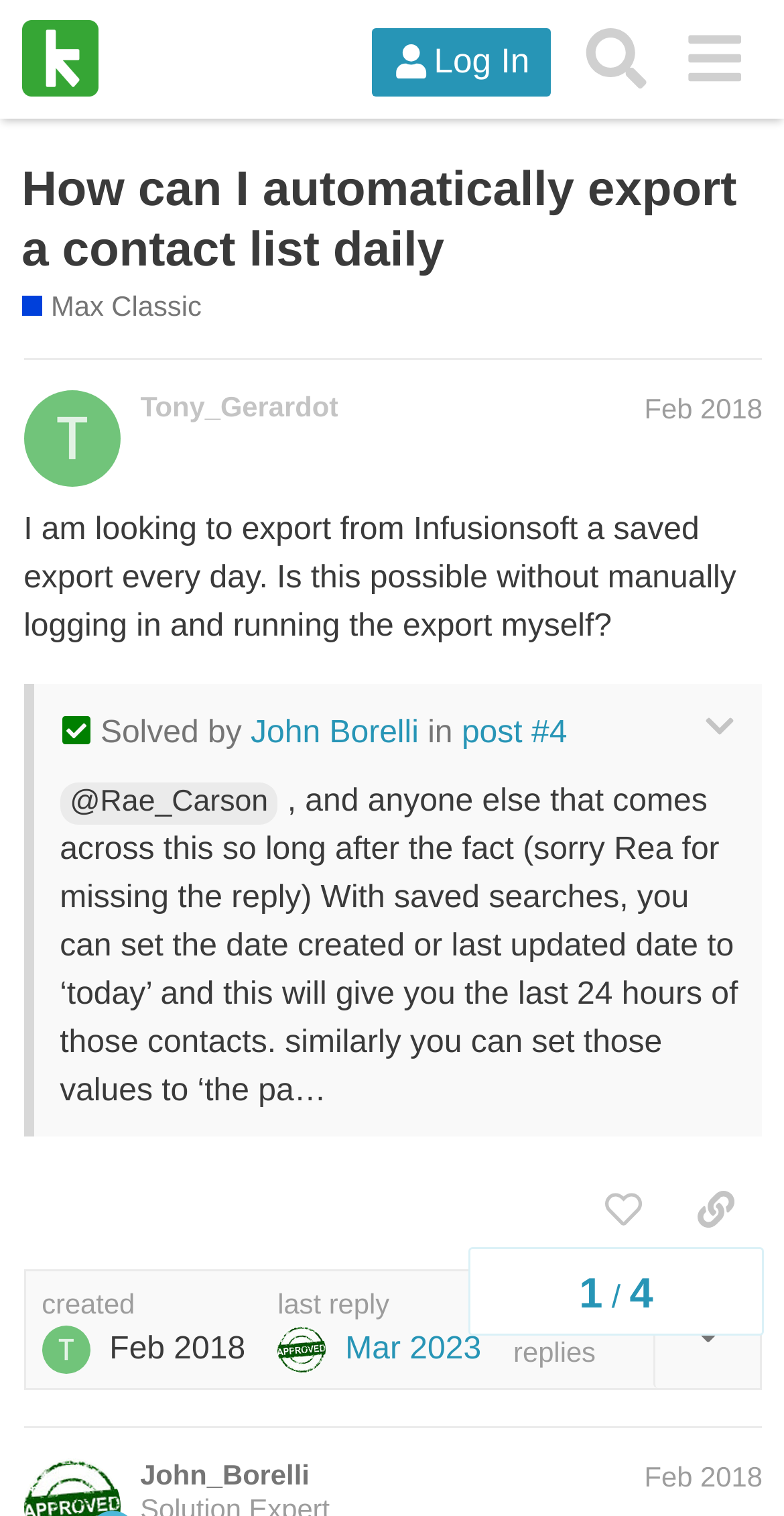Can you pinpoint the bounding box coordinates for the clickable element required for this instruction: "Search for a topic"? The coordinates should be four float numbers between 0 and 1, i.e., [left, top, right, bottom].

[0.724, 0.007, 0.848, 0.071]